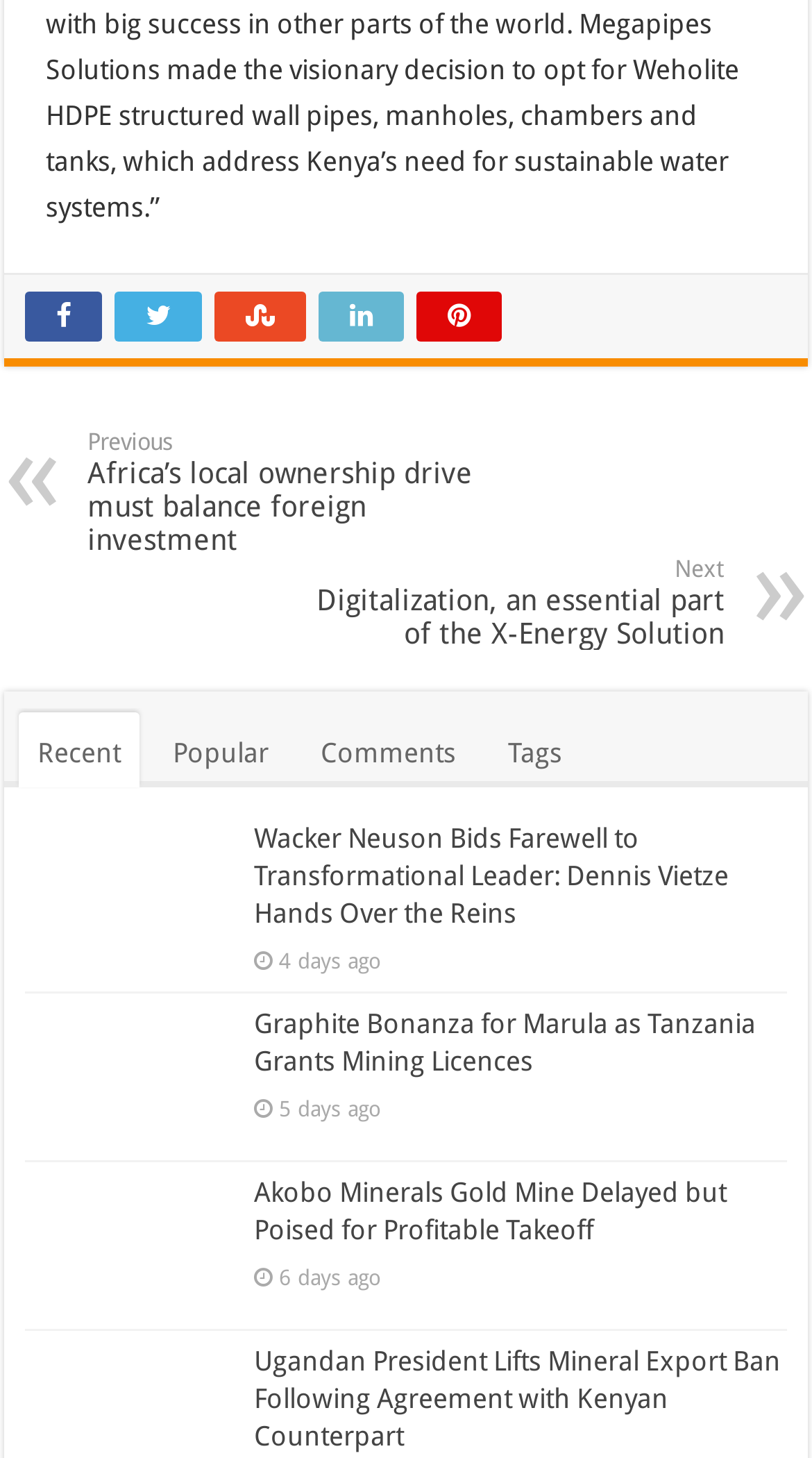Extract the bounding box coordinates of the UI element described by: "Recent". The coordinates should include four float numbers ranging from 0 to 1, e.g., [left, top, right, bottom].

[0.023, 0.488, 0.172, 0.54]